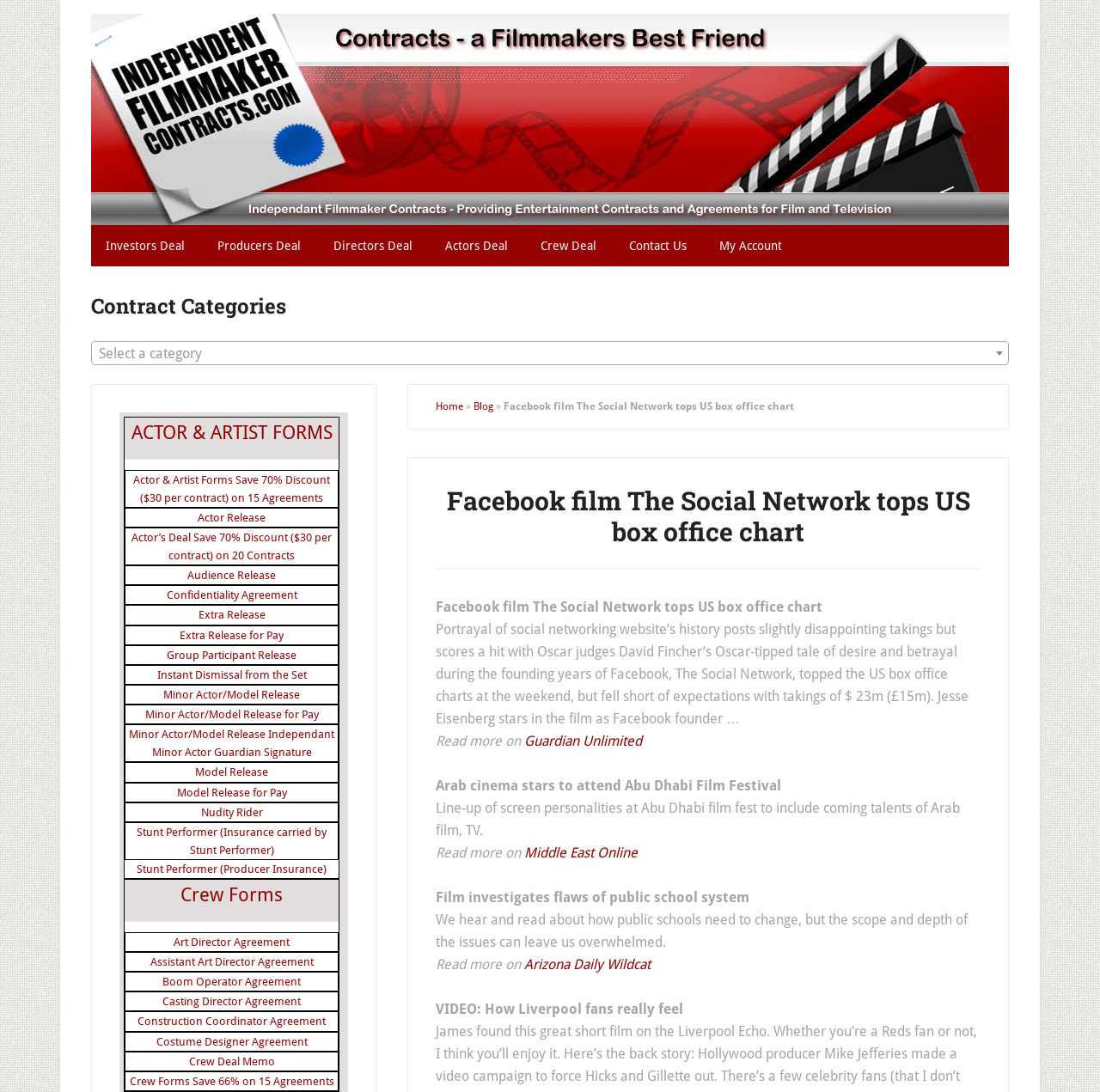How many links are present under the 'Secondary' navigation?
Respond to the question with a single word or phrase according to the image.

8